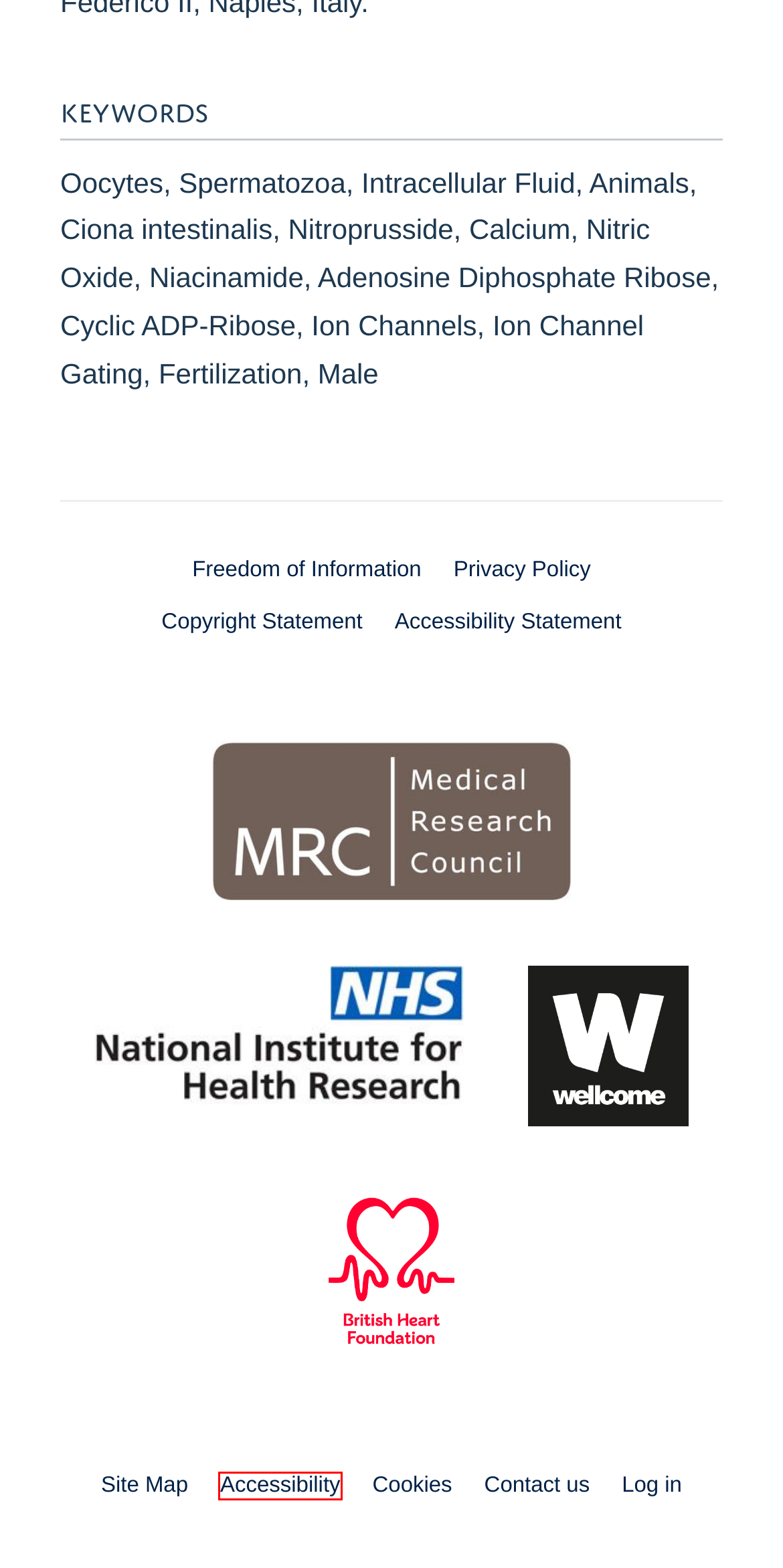Given a webpage screenshot with a red bounding box around a particular element, identify the best description of the new webpage that will appear after clicking on the element inside the red bounding box. Here are the candidates:
A. Contact Us — Oxford Cardiovascular Science
B. Publications — Oxford Cardiovascular Science
C. Accessibility Statement — Oxford Cardiovascular Science
D. SSO Login Service - Loading Session Information
E. Accessibility statement | University of Oxford
F. Data Privacy Notice — University of Oxford, Medical Sciences Division
G. Ownership, Liability and Use | University of Oxford
H. Oxford Cardiovascular Science

C